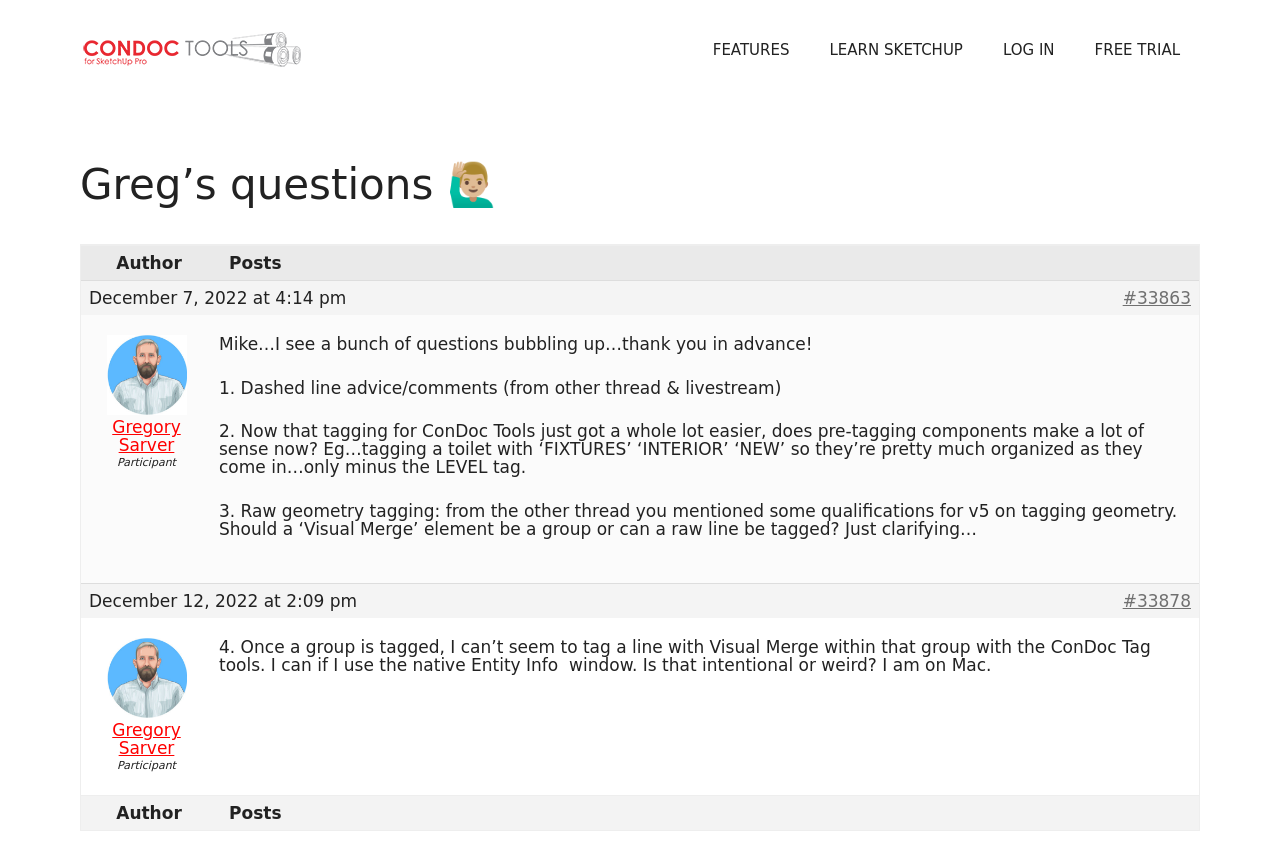Highlight the bounding box coordinates of the region I should click on to meet the following instruction: "Click on Gregory Sarver's profile".

[0.07, 0.47, 0.159, 0.535]